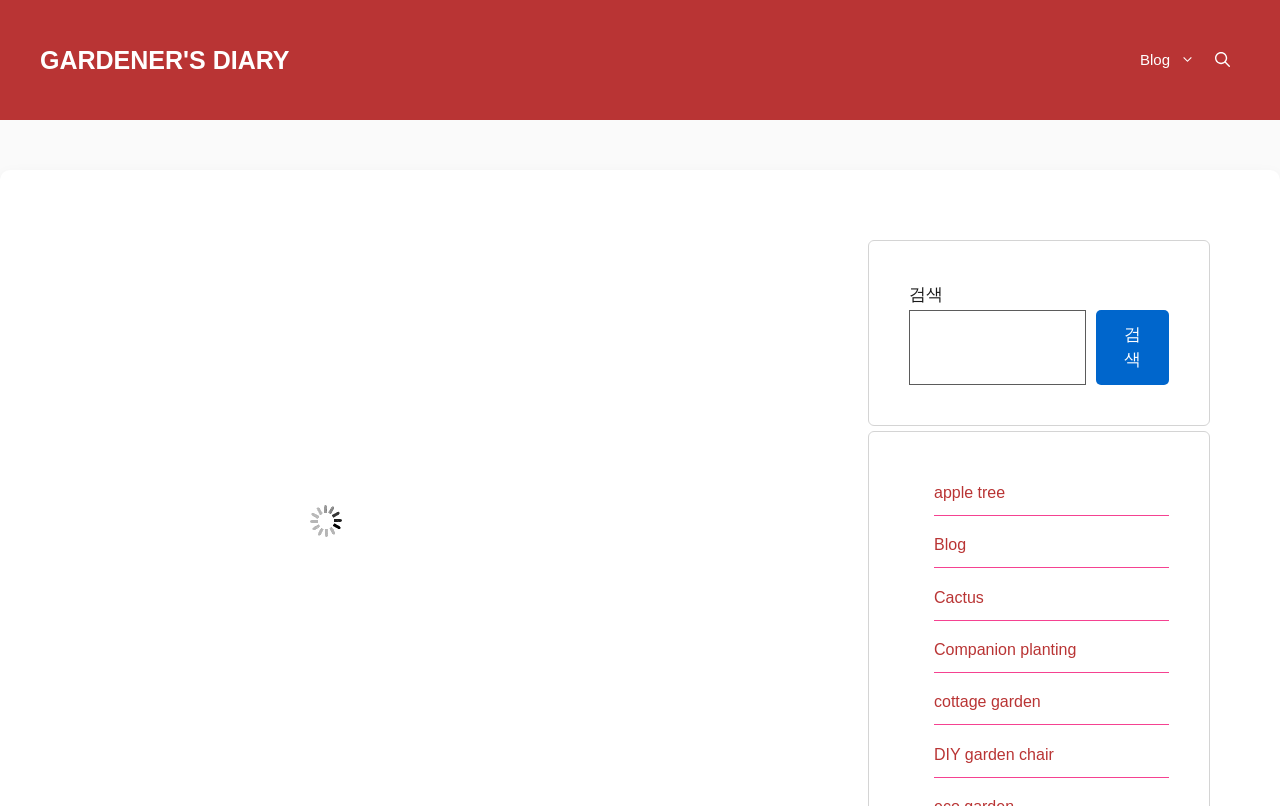What is the topic of the featured image?
Refer to the image and respond with a one-word or short-phrase answer.

Plant supports